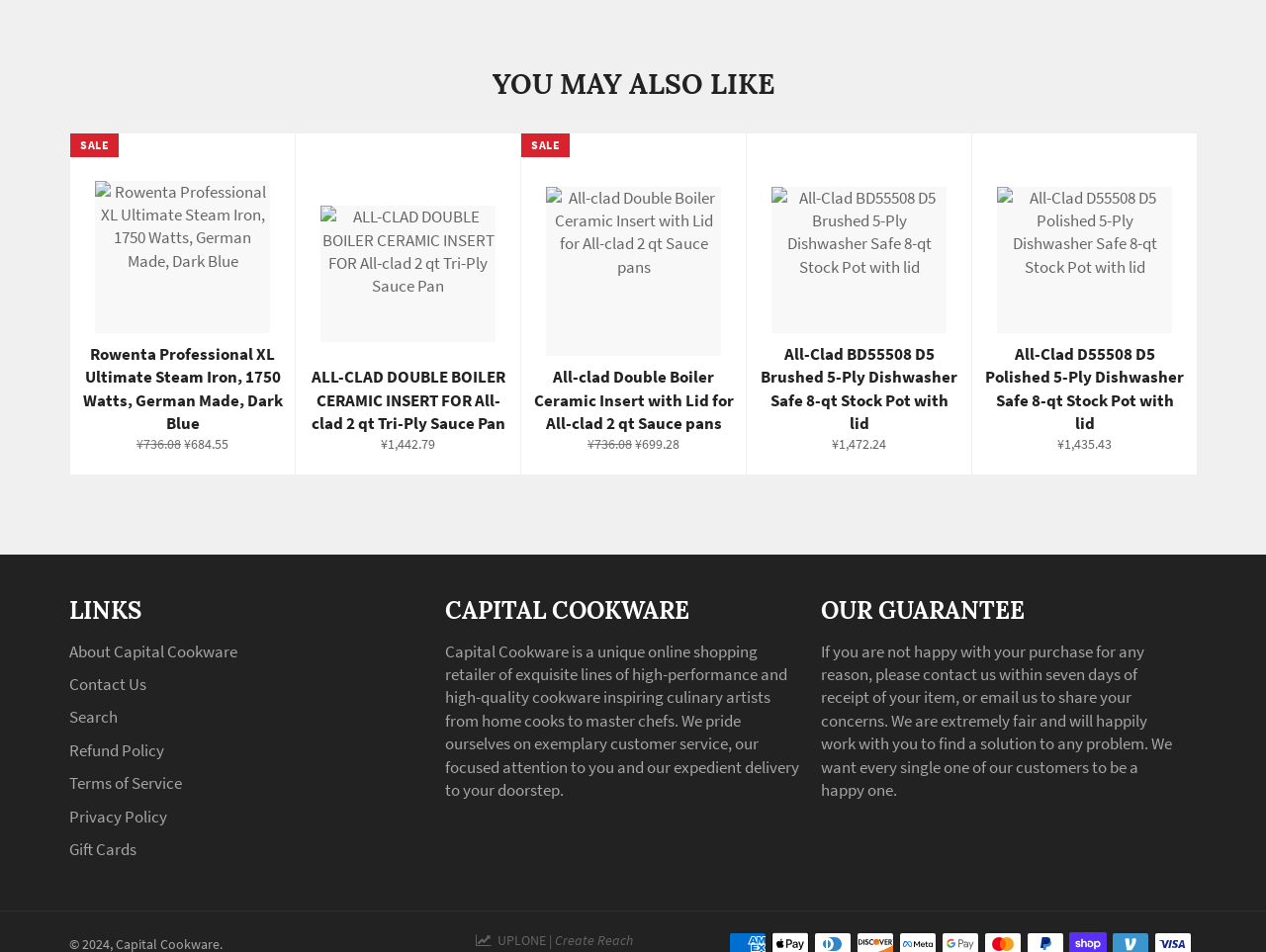Provide the bounding box coordinates of the area you need to click to execute the following instruction: "Click on the 'Rowenta Professional XL Ultimate Steam Iron' product link".

[0.055, 0.137, 0.233, 0.496]